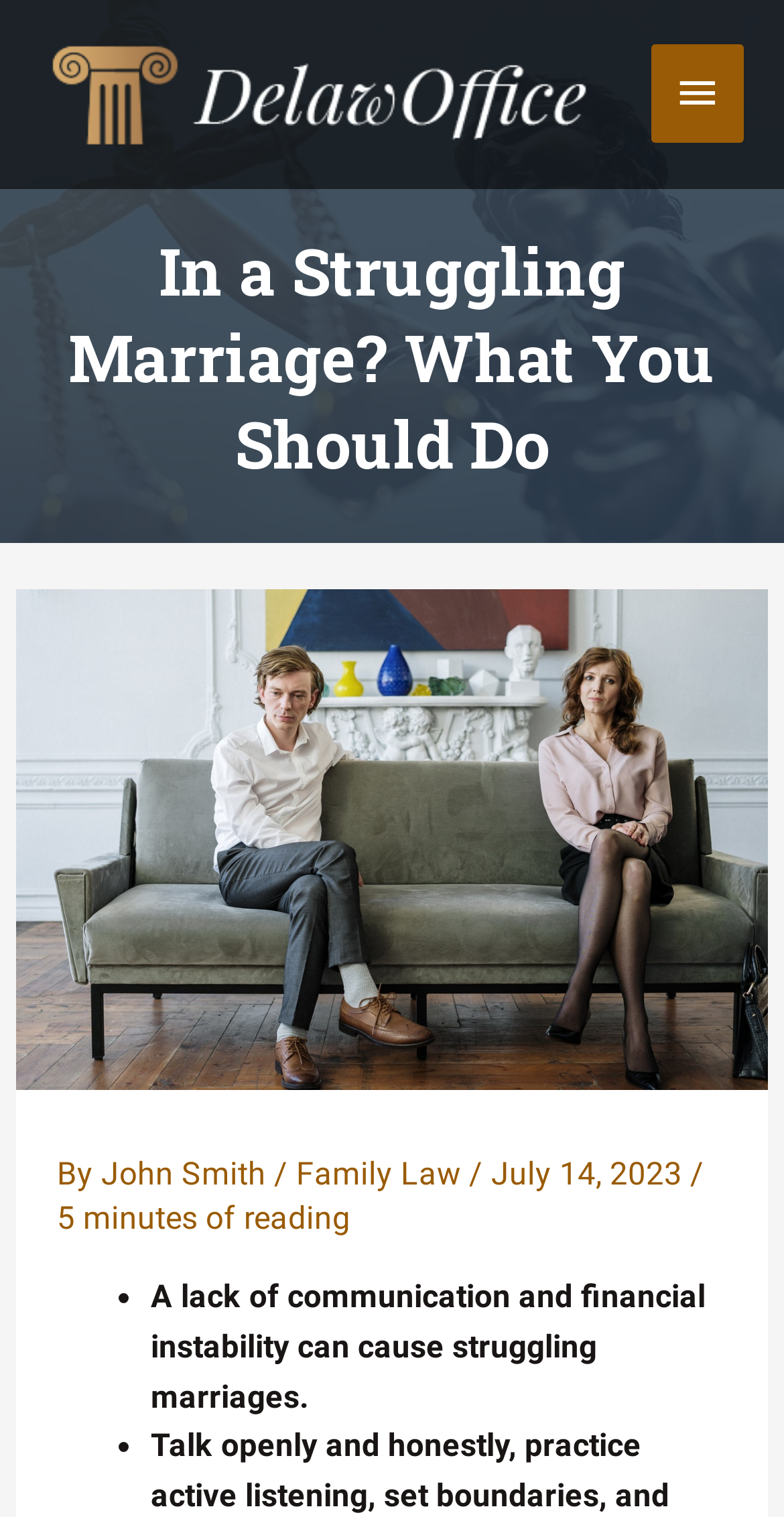Determine the bounding box for the described HTML element: "Family Law". Ensure the coordinates are four float numbers between 0 and 1 in the format [left, top, right, bottom].

[0.378, 0.762, 0.588, 0.786]